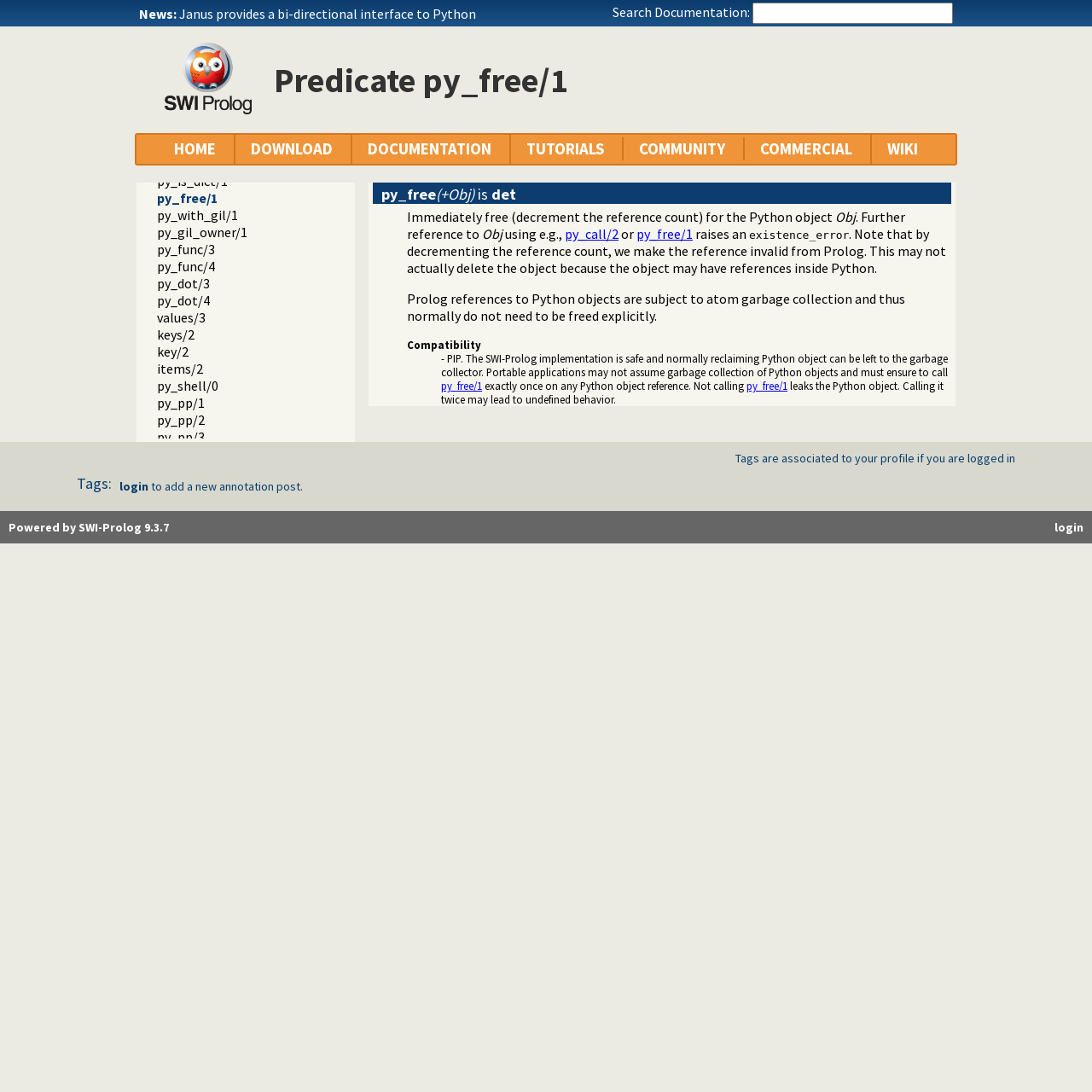Indicate the bounding box coordinates of the clickable region to achieve the following instruction: "Search Documentation:."

[0.689, 0.002, 0.873, 0.022]